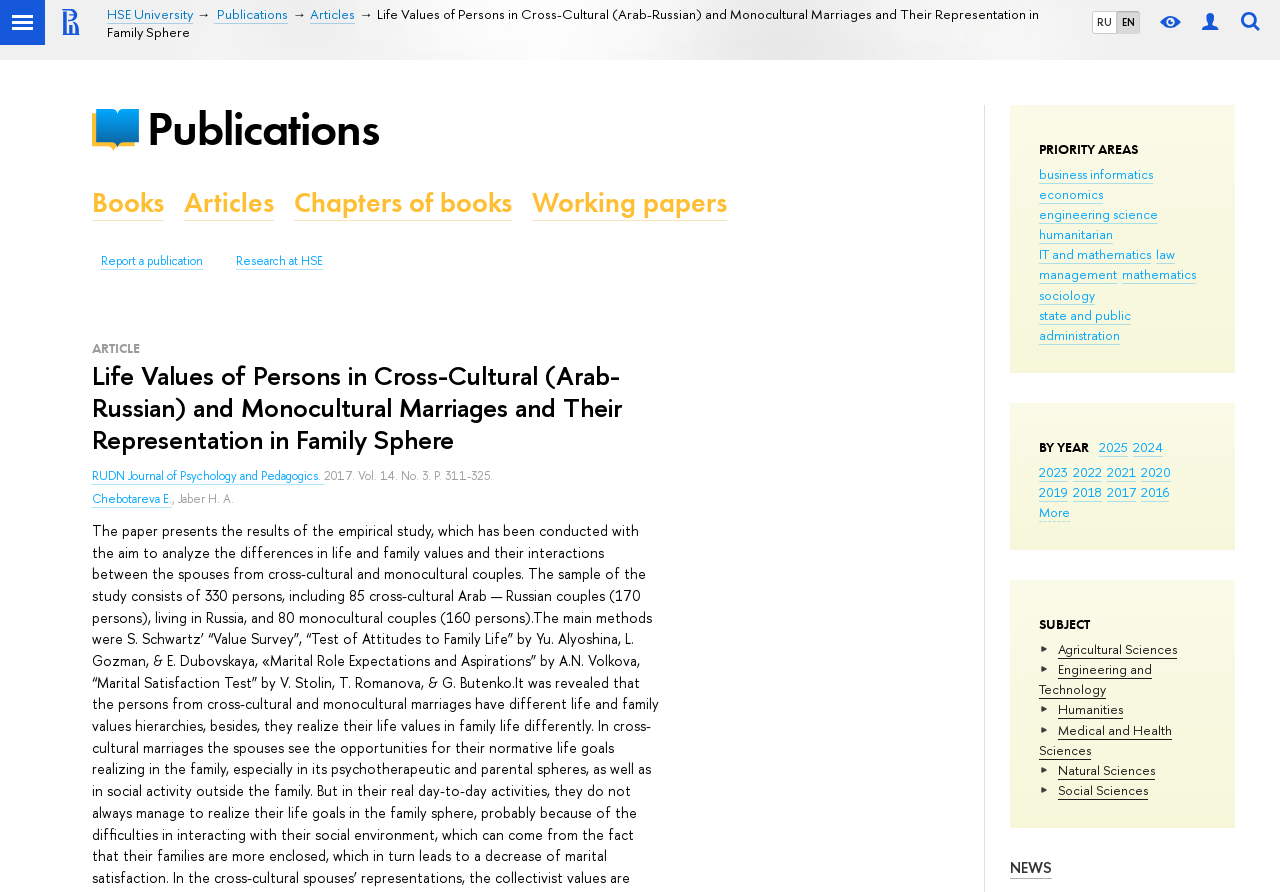Please specify the bounding box coordinates of the clickable region necessary for completing the following instruction: "Browse publications in Social Sciences". The coordinates must consist of four float numbers between 0 and 1, i.e., [left, top, right, bottom].

[0.826, 0.876, 0.897, 0.897]